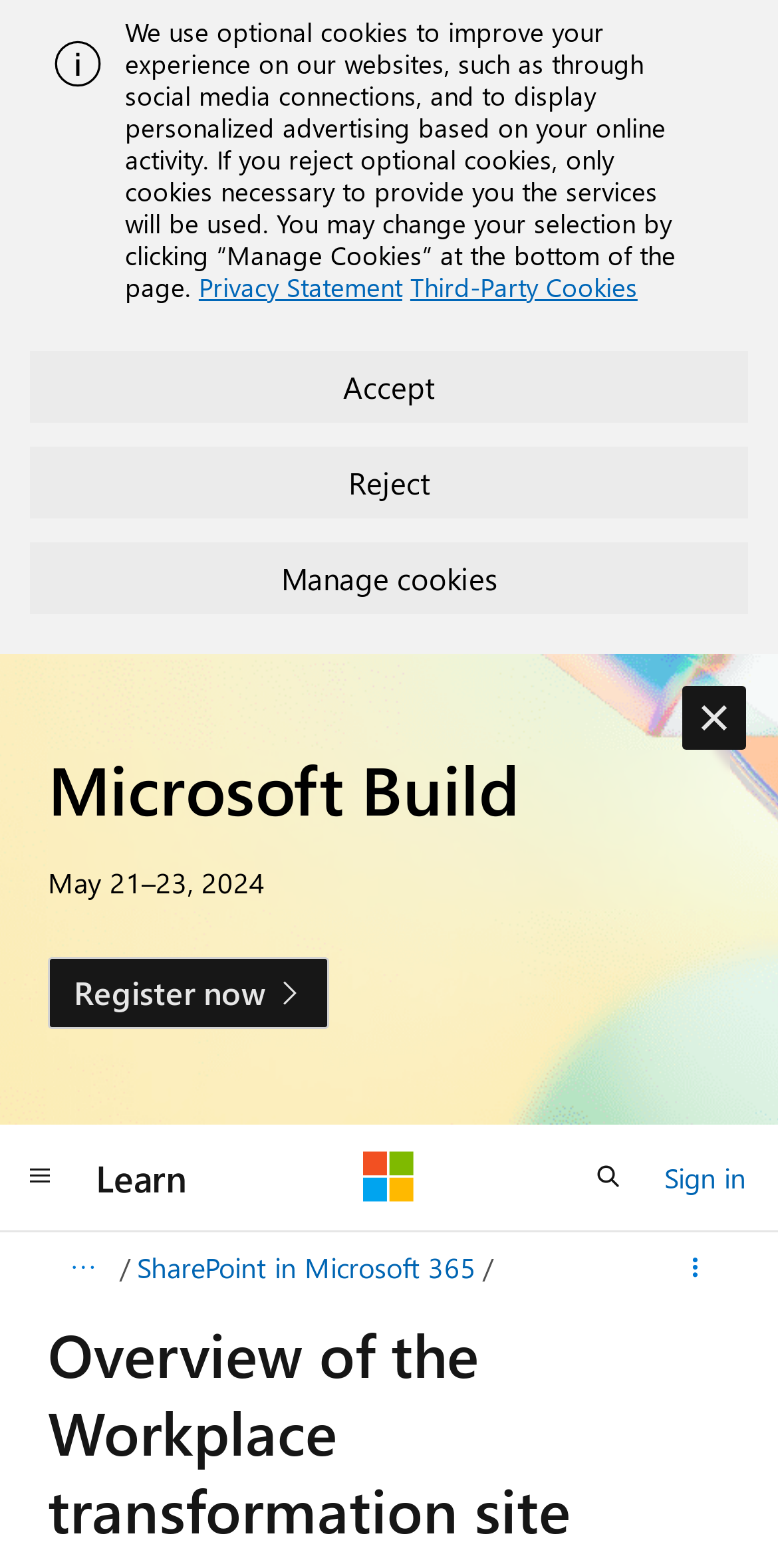Determine the bounding box coordinates of the region to click in order to accomplish the following instruction: "Check Privacy Policy". Provide the coordinates as four float numbers between 0 and 1, specifically [left, top, right, bottom].

None